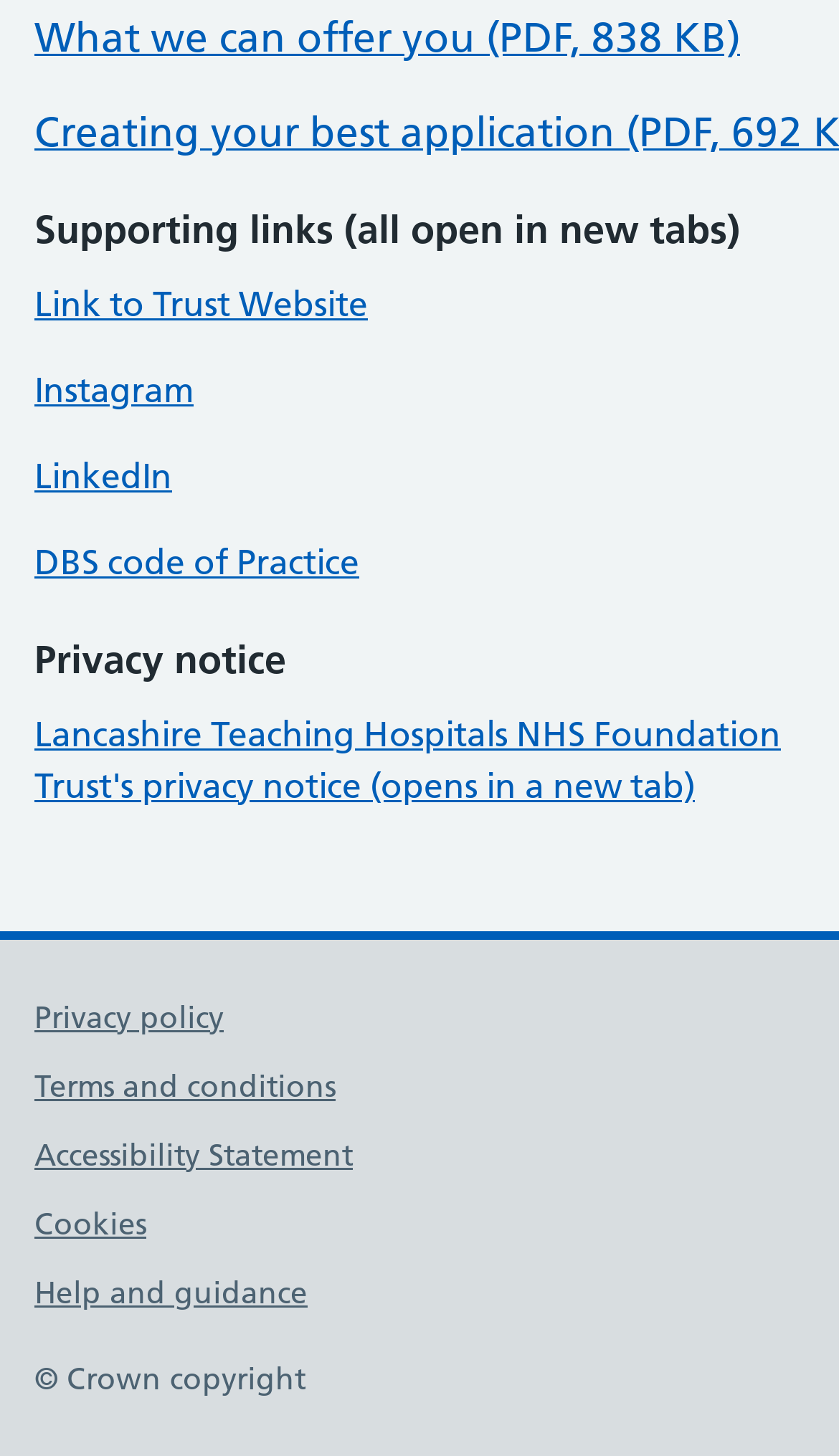Identify the bounding box coordinates of the section to be clicked to complete the task described by the following instruction: "Read Accessibility Statement". The coordinates should be four float numbers between 0 and 1, formatted as [left, top, right, bottom].

[0.041, 0.779, 0.421, 0.806]